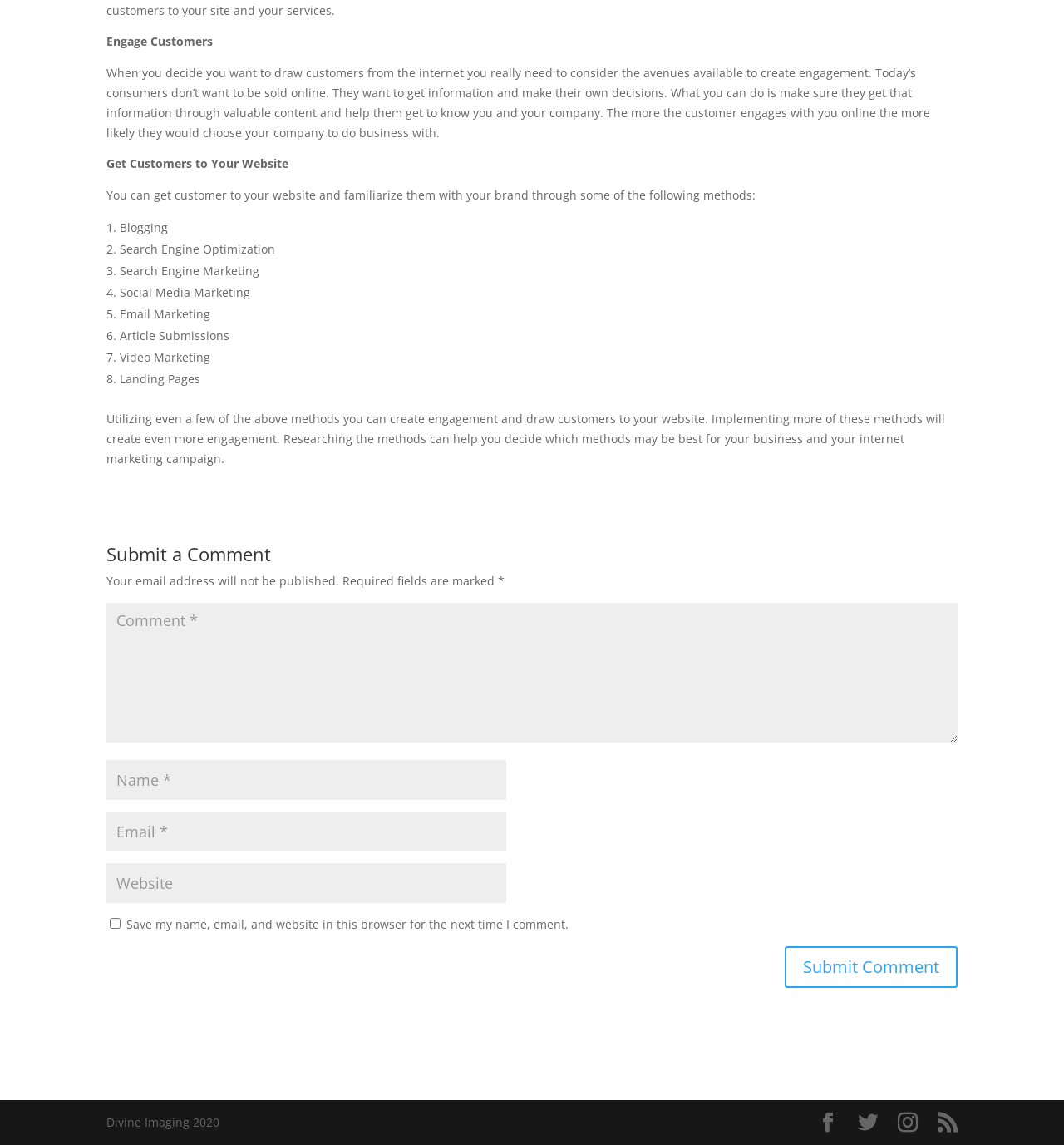Bounding box coordinates must be specified in the format (top-left x, top-left y, bottom-right x, bottom-right y). All values should be floating point numbers between 0 and 1. What are the bounding box coordinates of the UI element described as: input value="Email *" aria-describedby="email-notes" name="email"

[0.1, 0.709, 0.476, 0.744]